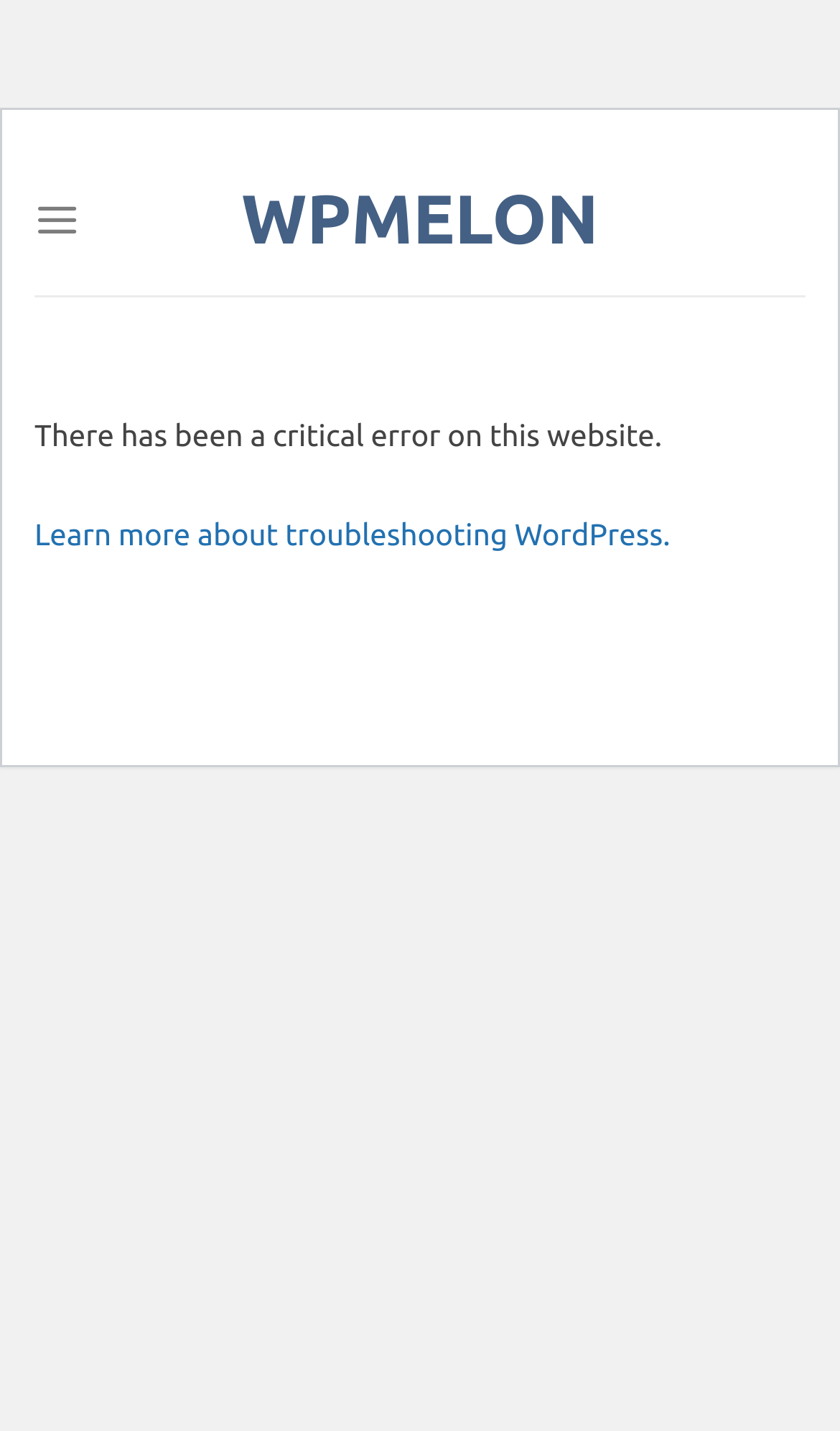Describe the entire webpage, focusing on both content and design.

The webpage is titled "WCABE Check for Update" and appears to be an error page. At the top left corner, there is a "Skip to content" link. To the right of it, there is a "WPMELON" link. Below these links, there is a "Menu" link that is not expanded. 

The main content area takes up most of the page and contains an error message that reads, "There has been a critical error on this website." This error message is positioned near the top of the main content area. Below the error message, there is a link that says "Learn more about troubleshooting WordPress."